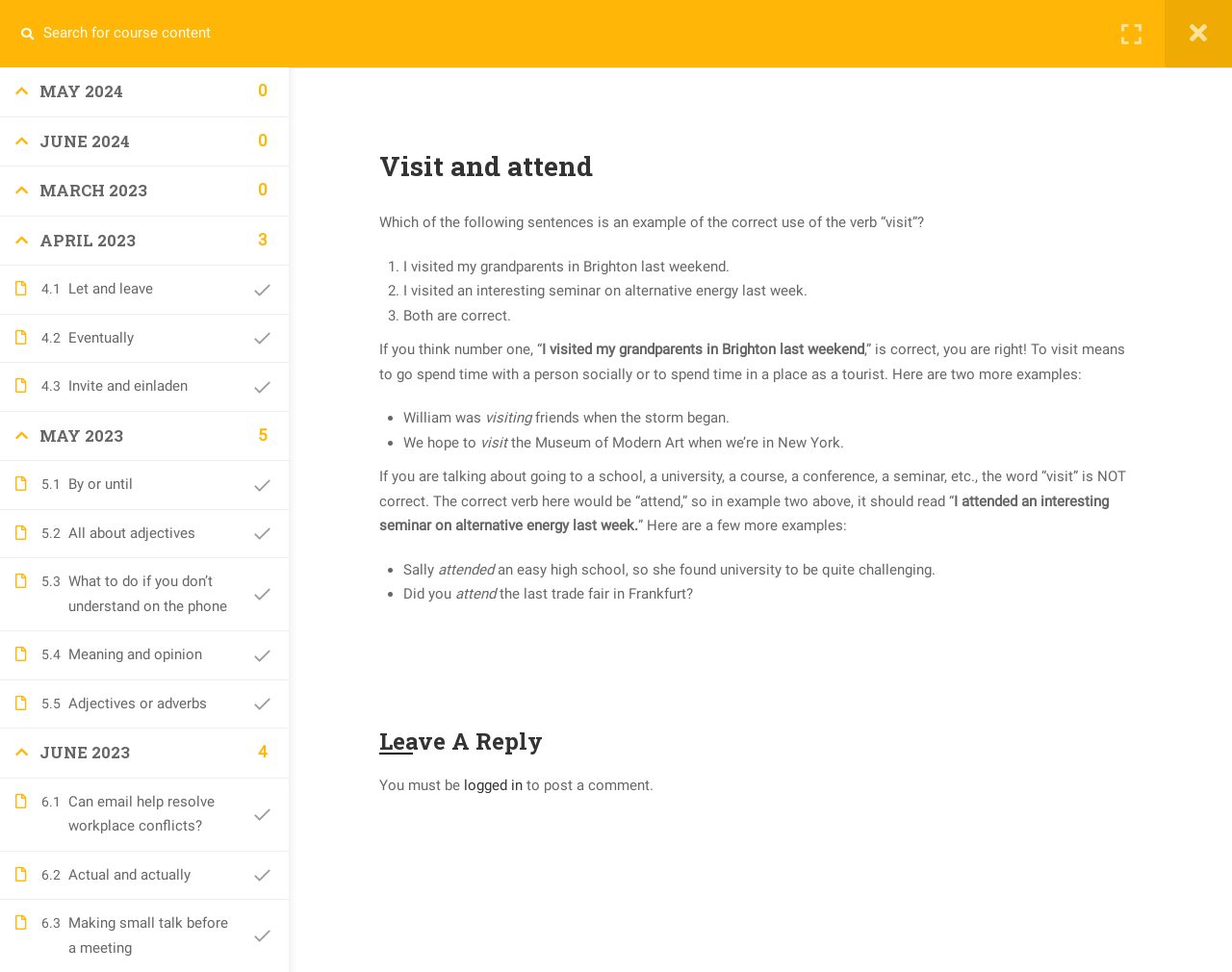Refer to the image and offer a detailed explanation in response to the question: What is the name of the language and communication business?

The name of the language and communication business can be found in the top-left corner of the webpage, where it says 'O'Connor Language and Communication for Business' in a link element.